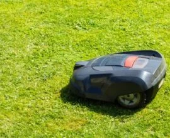What is the color of the robotic lawn mower's detailing? Look at the image and give a one-word or short phrase answer.

Red